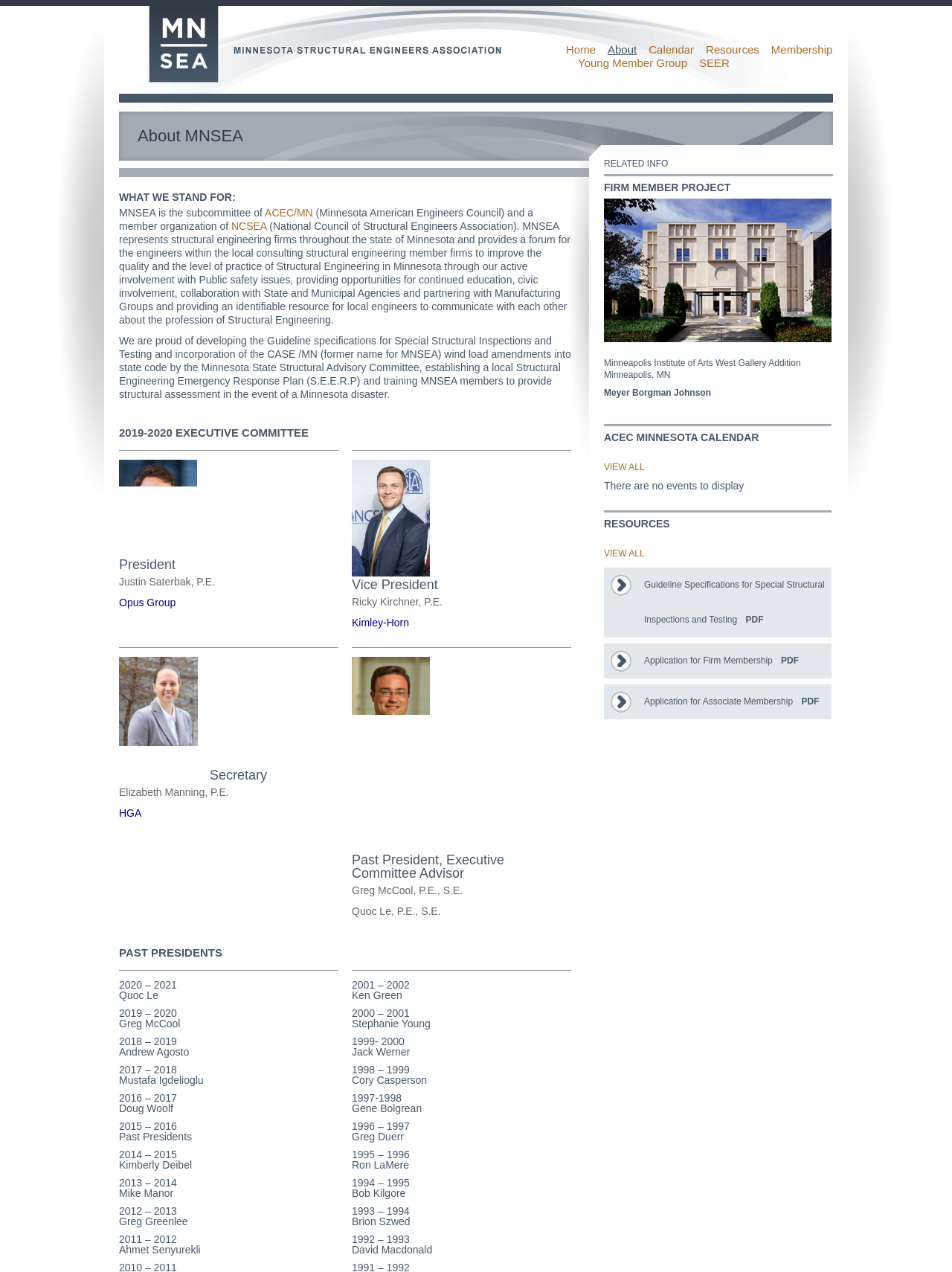Provide the bounding box coordinates for the UI element described in this sentence: "ACEC/MN". The coordinates should be four float values between 0 and 1, i.e., [left, top, right, bottom].

[0.278, 0.163, 0.329, 0.172]